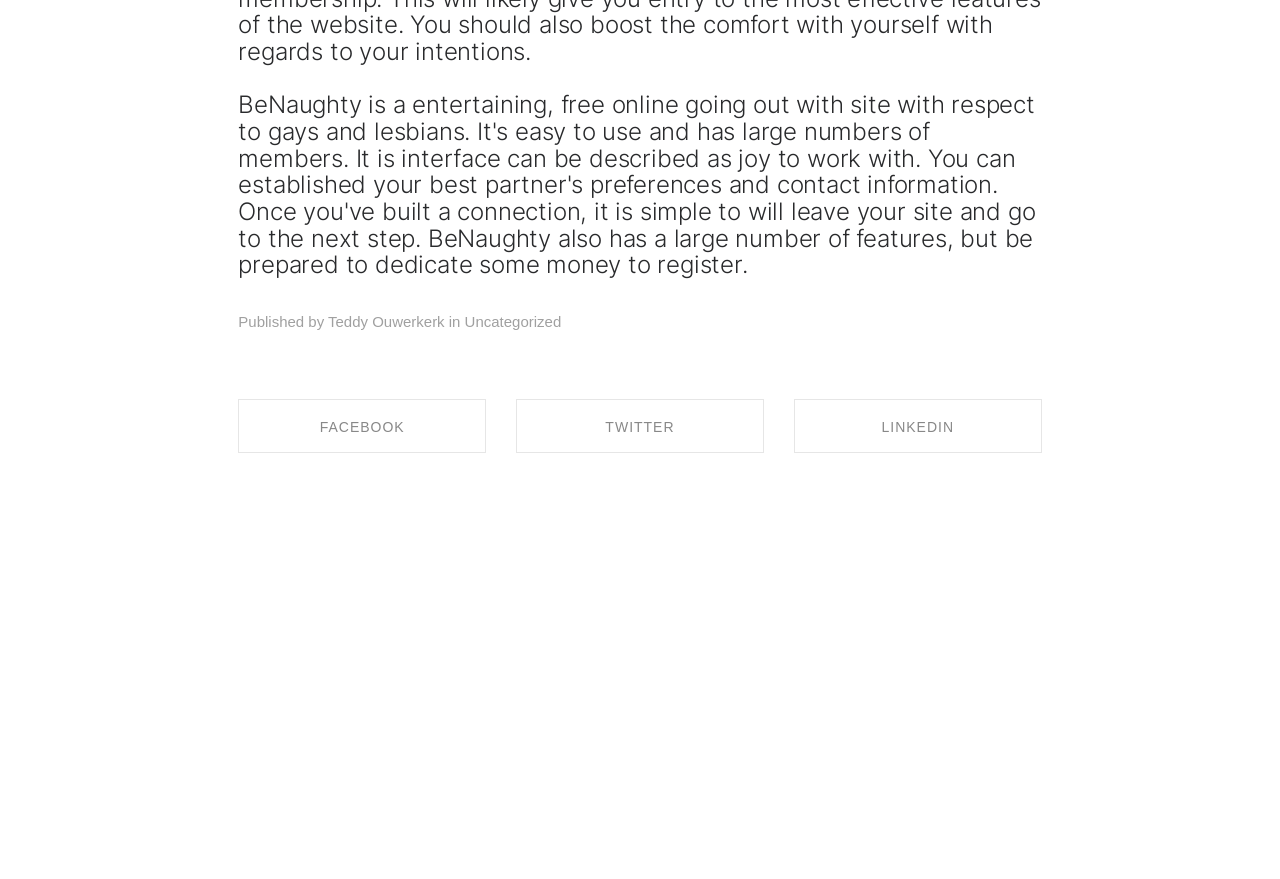How many share links are available?
Please answer the question with a single word or phrase, referencing the image.

3